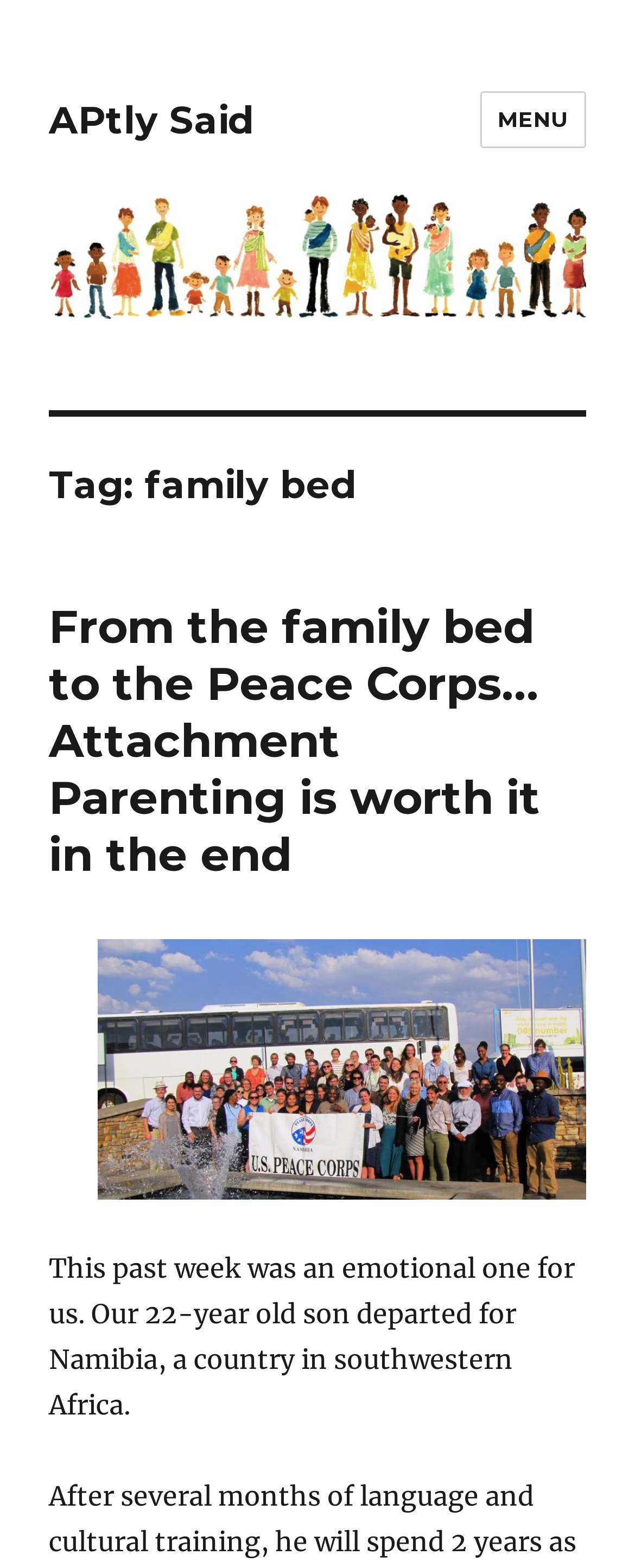Please determine the bounding box of the UI element that matches this description: alt="APtly Said". The coordinates should be given as (top-left x, top-left y, bottom-right x, bottom-right y), with all values between 0 and 1.

[0.077, 0.124, 0.923, 0.203]